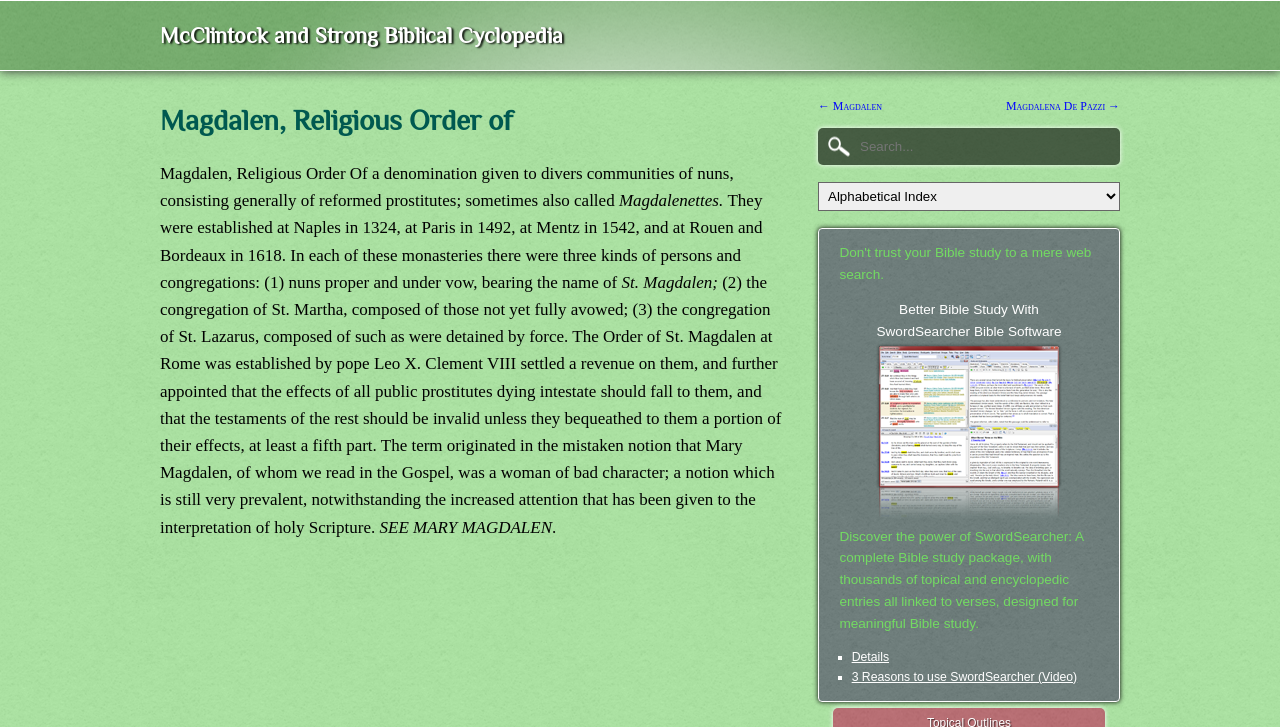Pinpoint the bounding box coordinates for the area that should be clicked to perform the following instruction: "View RaiDrive Crack Plus Serial Key".

None